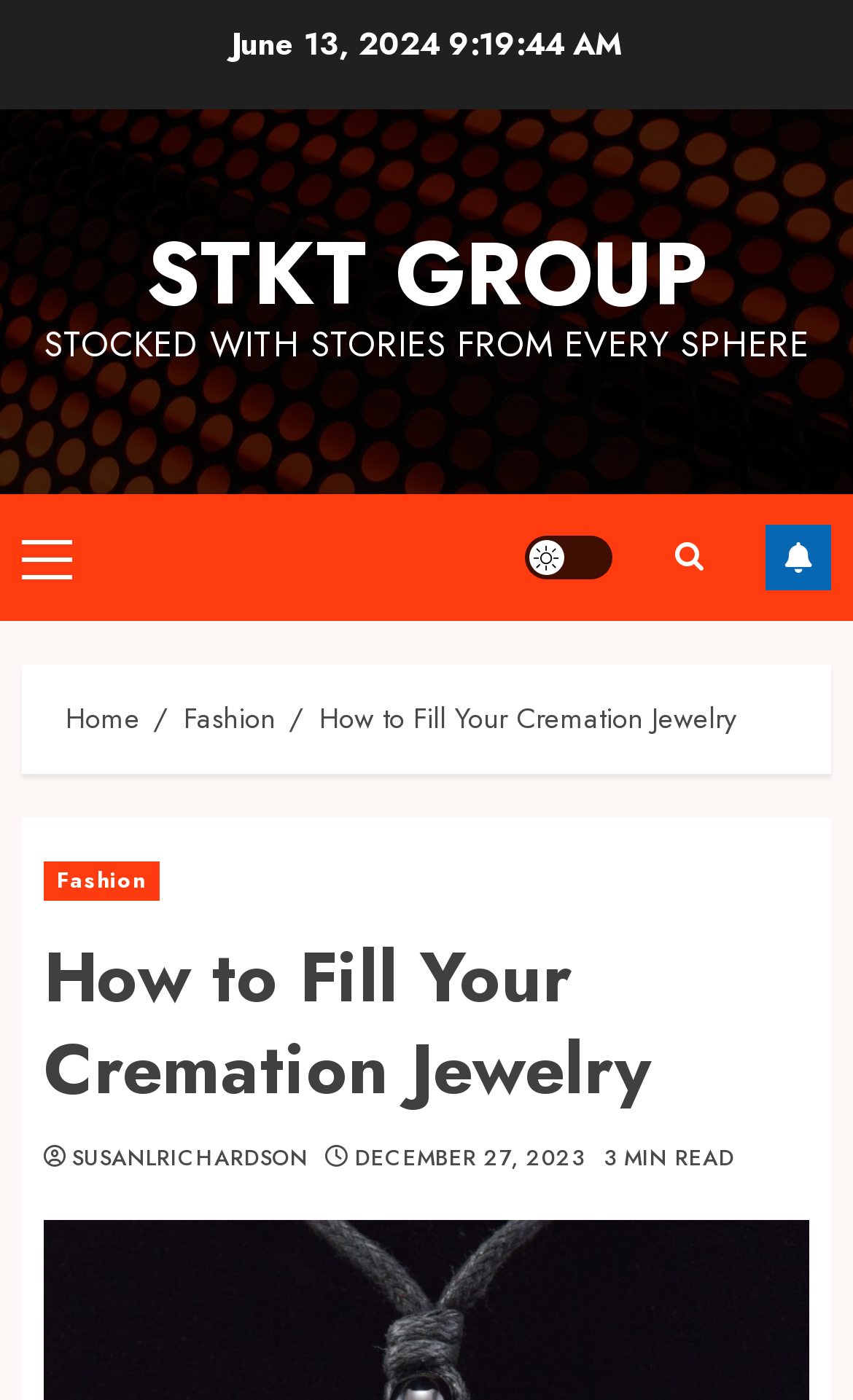What is the current page in the breadcrumb navigation?
Based on the screenshot, give a detailed explanation to answer the question.

The current page in the breadcrumb navigation can be determined by looking at the last item in the breadcrumb navigation, which is 'How to Fill Your Cremation Jewelry'.